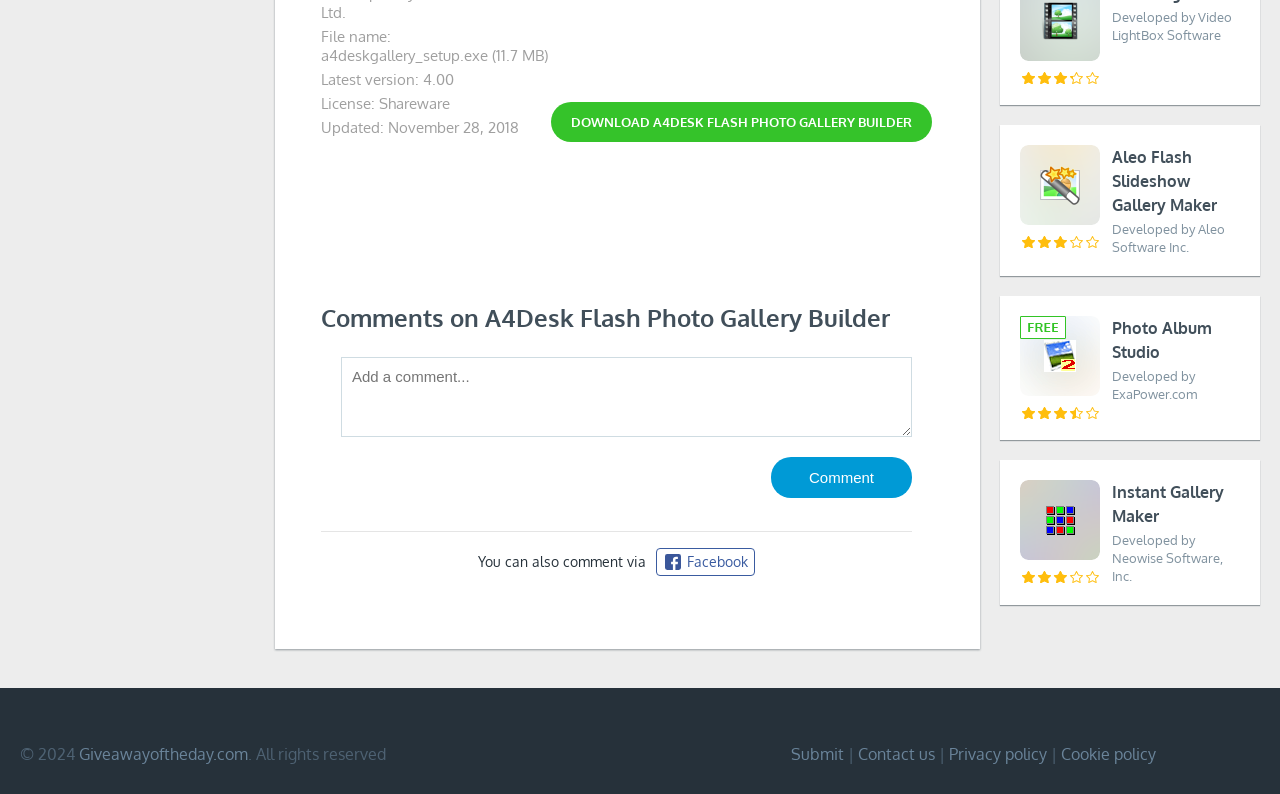Can you identify the bounding box coordinates of the clickable region needed to carry out this instruction: 'Download A4Desk Flash Photo Gallery Builder'? The coordinates should be four float numbers within the range of 0 to 1, stated as [left, top, right, bottom].

[0.43, 0.128, 0.728, 0.179]